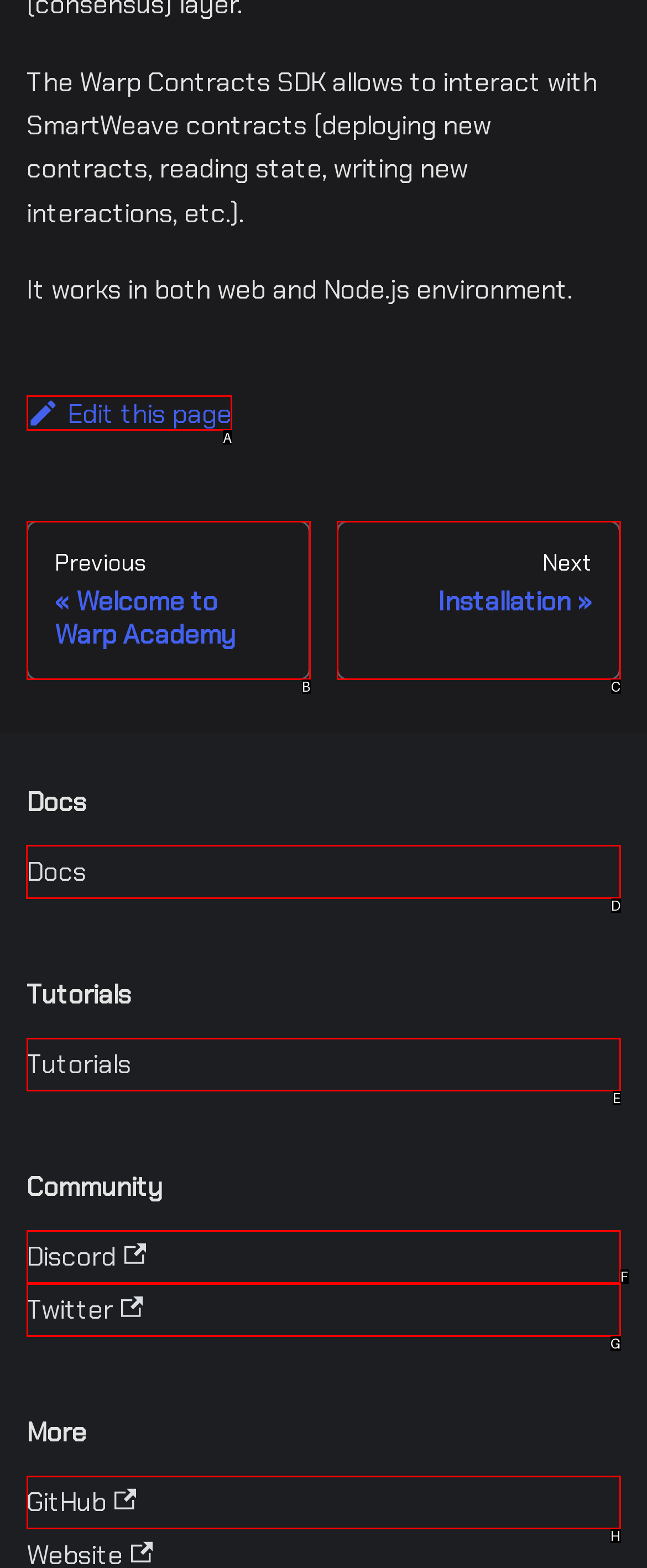Point out the specific HTML element to click to complete this task: View Docs Reply with the letter of the chosen option.

D